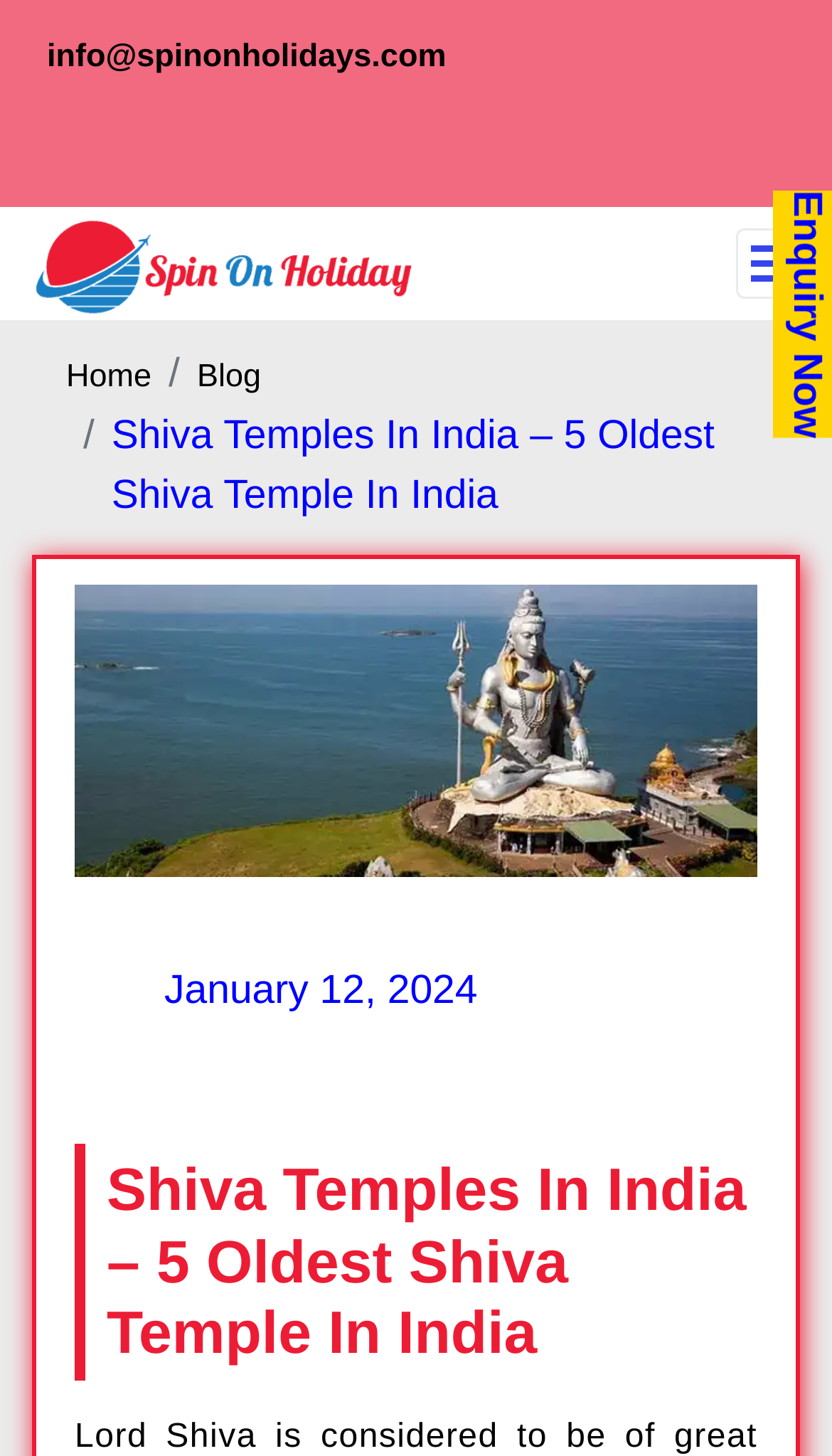Answer the question below with a single word or a brief phrase: 
What is the date mentioned on this webpage?

January 12, 2024